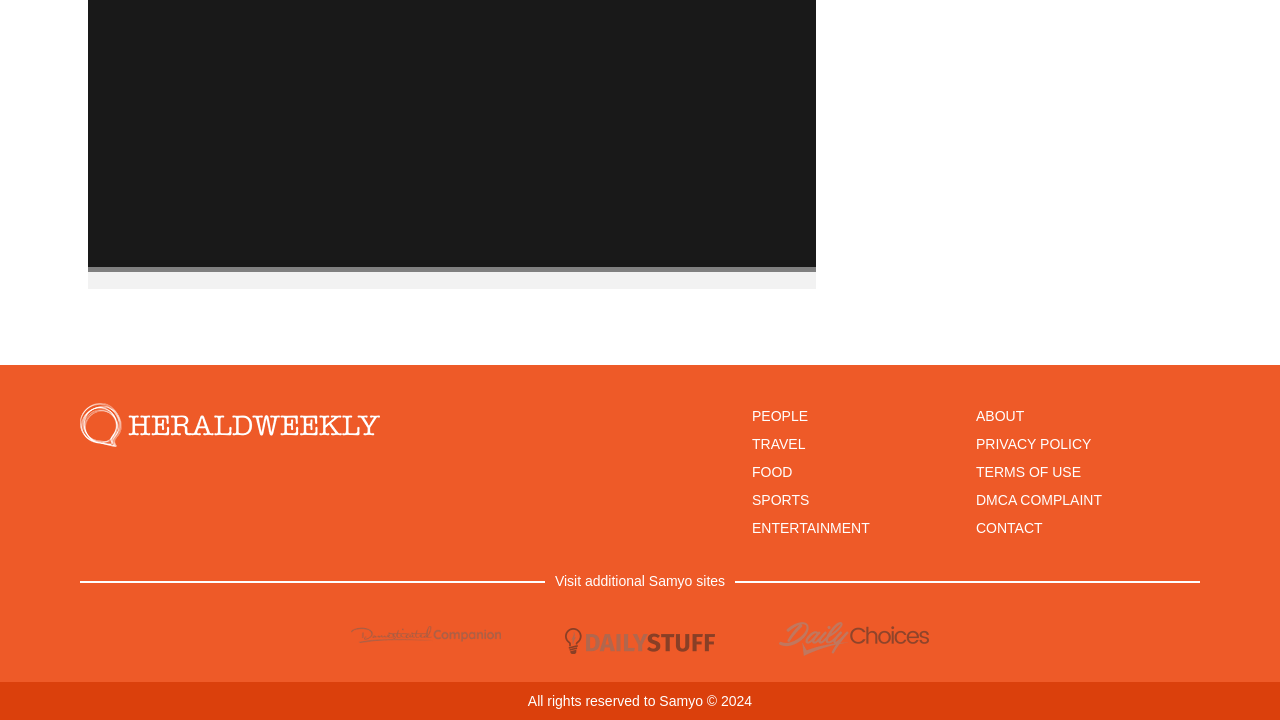What is the purpose of the 'closed captions off' button?
Examine the image and provide an in-depth answer to the question.

The 'closed captions off' button is an image element located at the top of the webpage, which suggests that it is used to control the display of closed captions. When clicked, it likely turns off the closed captions feature, allowing users to watch videos without captions.